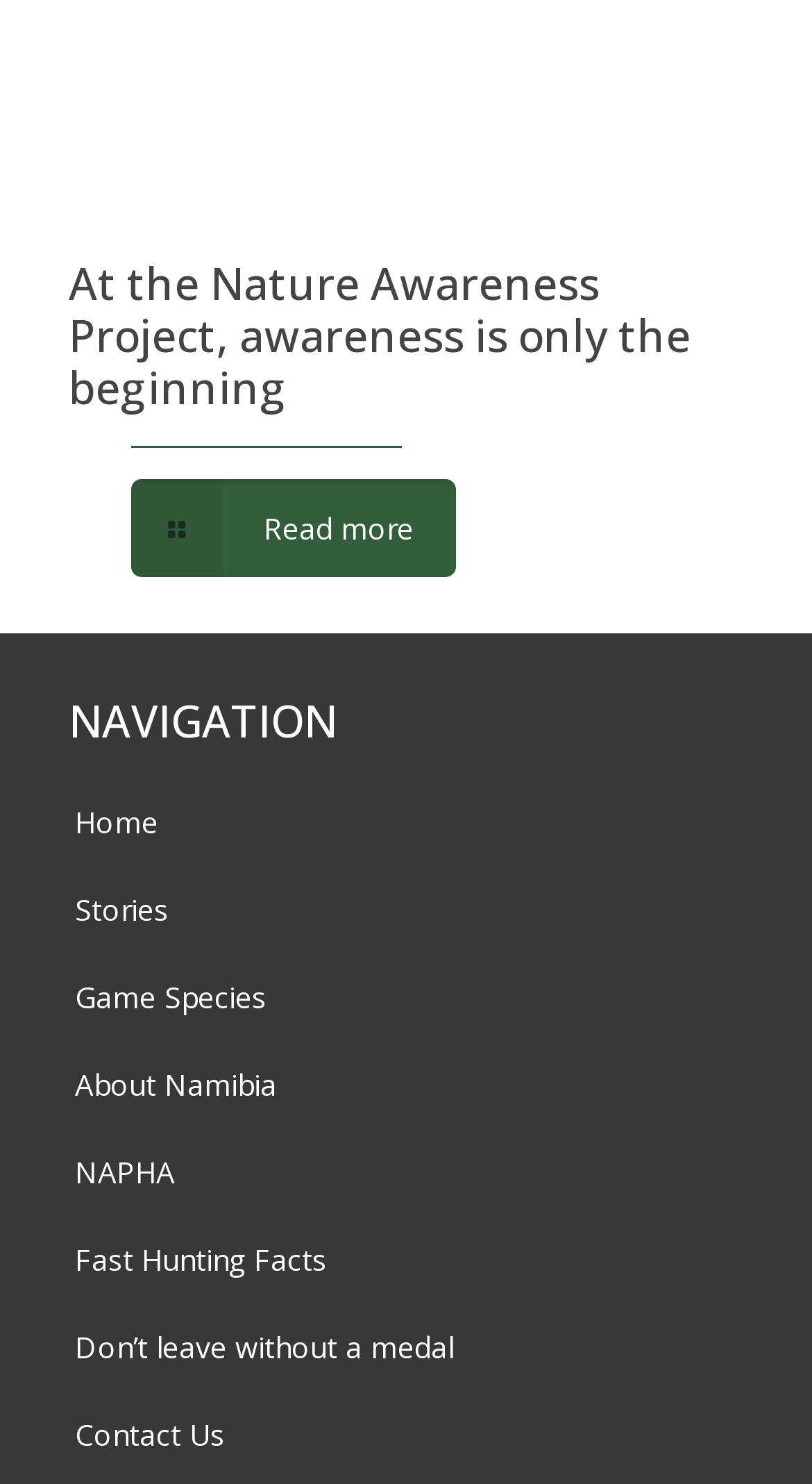What is the main topic of this website?
Refer to the image and give a detailed answer to the question.

The main topic of this website can be inferred from the heading 'At the Nature Awareness Project, awareness is only the beginning' and the links in the navigation section, which include 'Game Species', 'About Namibia', and 'NAPHA', suggesting that the website is related to nature awareness and conservation.